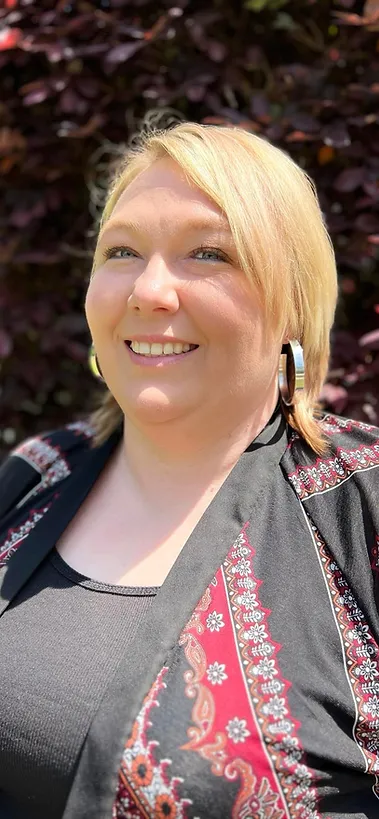Based on what you see in the screenshot, provide a thorough answer to this question: What is the dominant color of Bridgete's top?

According to the caption, Bridgete is dressed stylishly, wearing a black top, which indicates that the dominant color of her top is black.